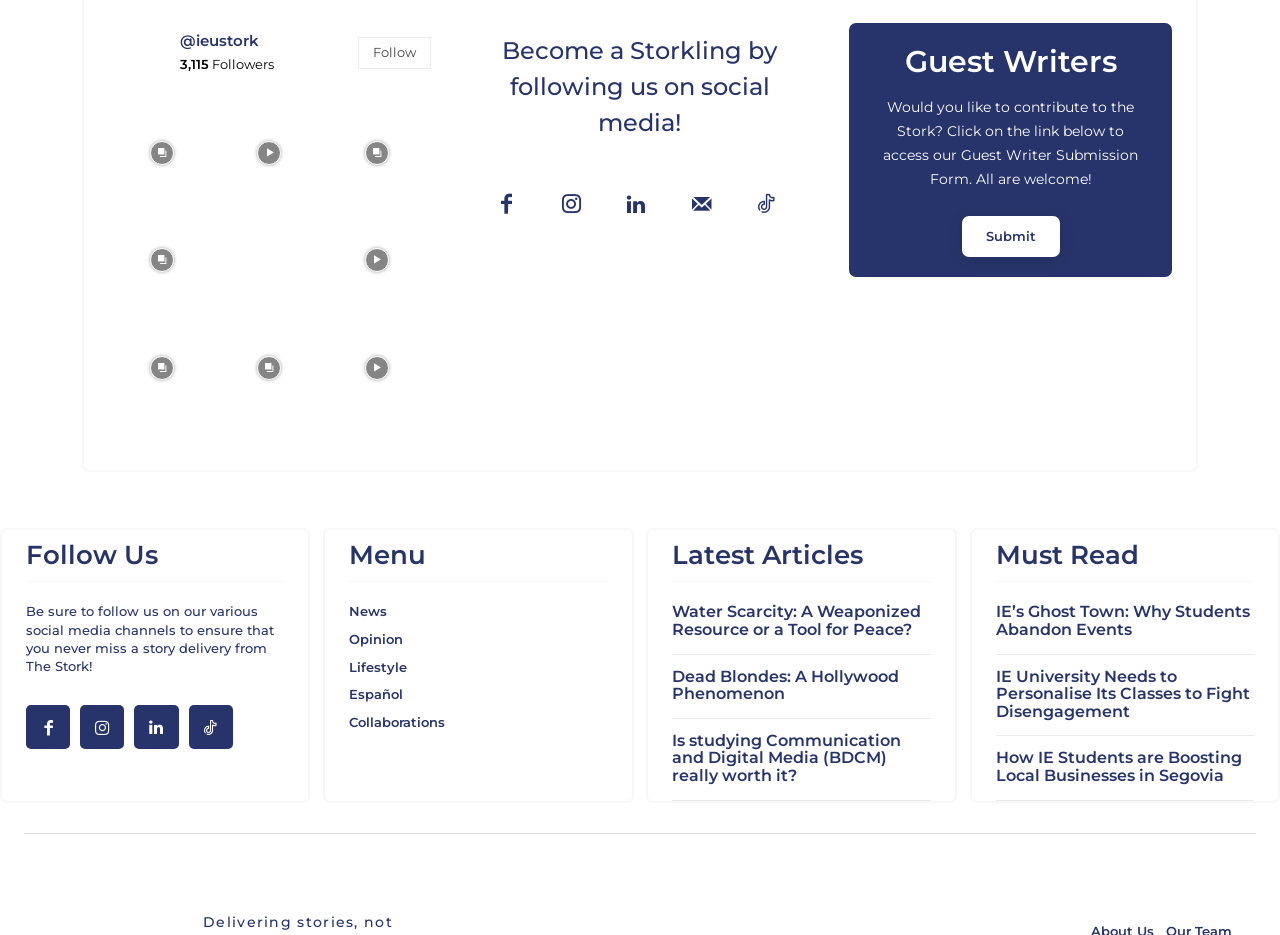Determine the bounding box coordinates for the area that should be clicked to carry out the following instruction: "Follow The Stork on social media".

[0.374, 0.19, 0.417, 0.249]